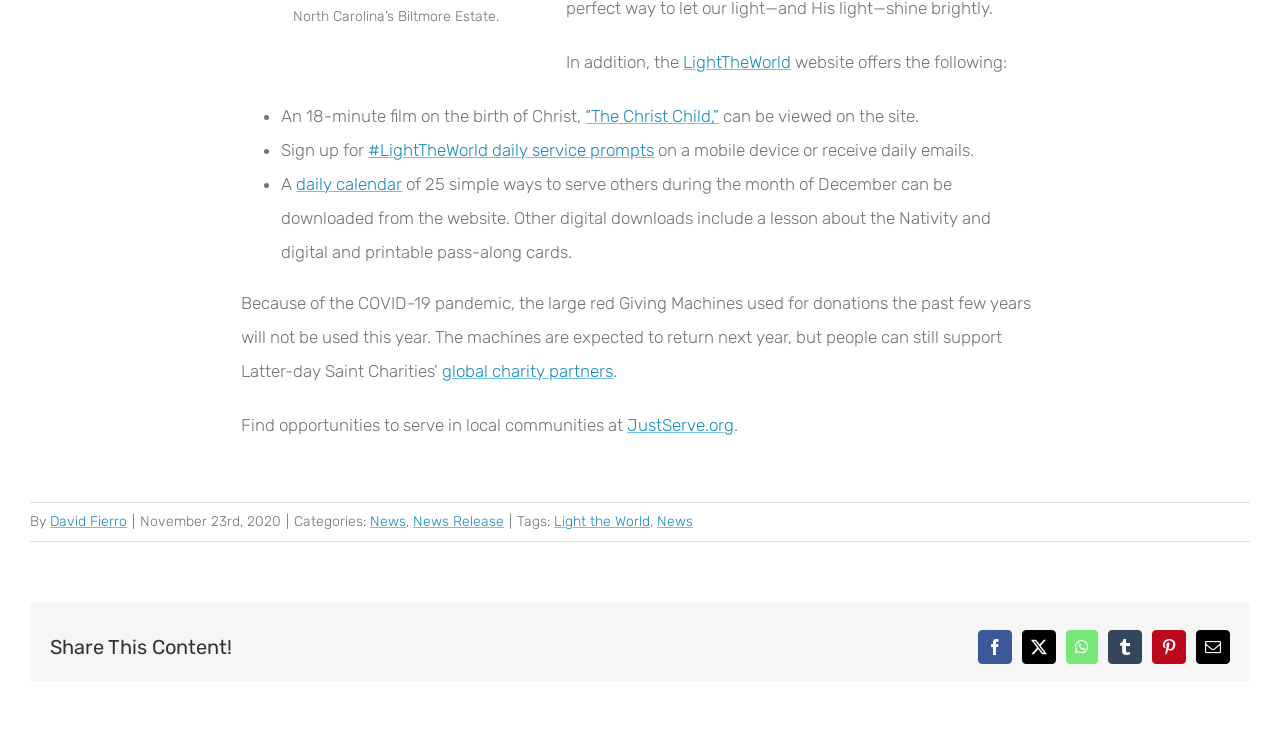Use a single word or phrase to answer the question: 
What is the name of the website mentioned in the text?

LightTheWorld